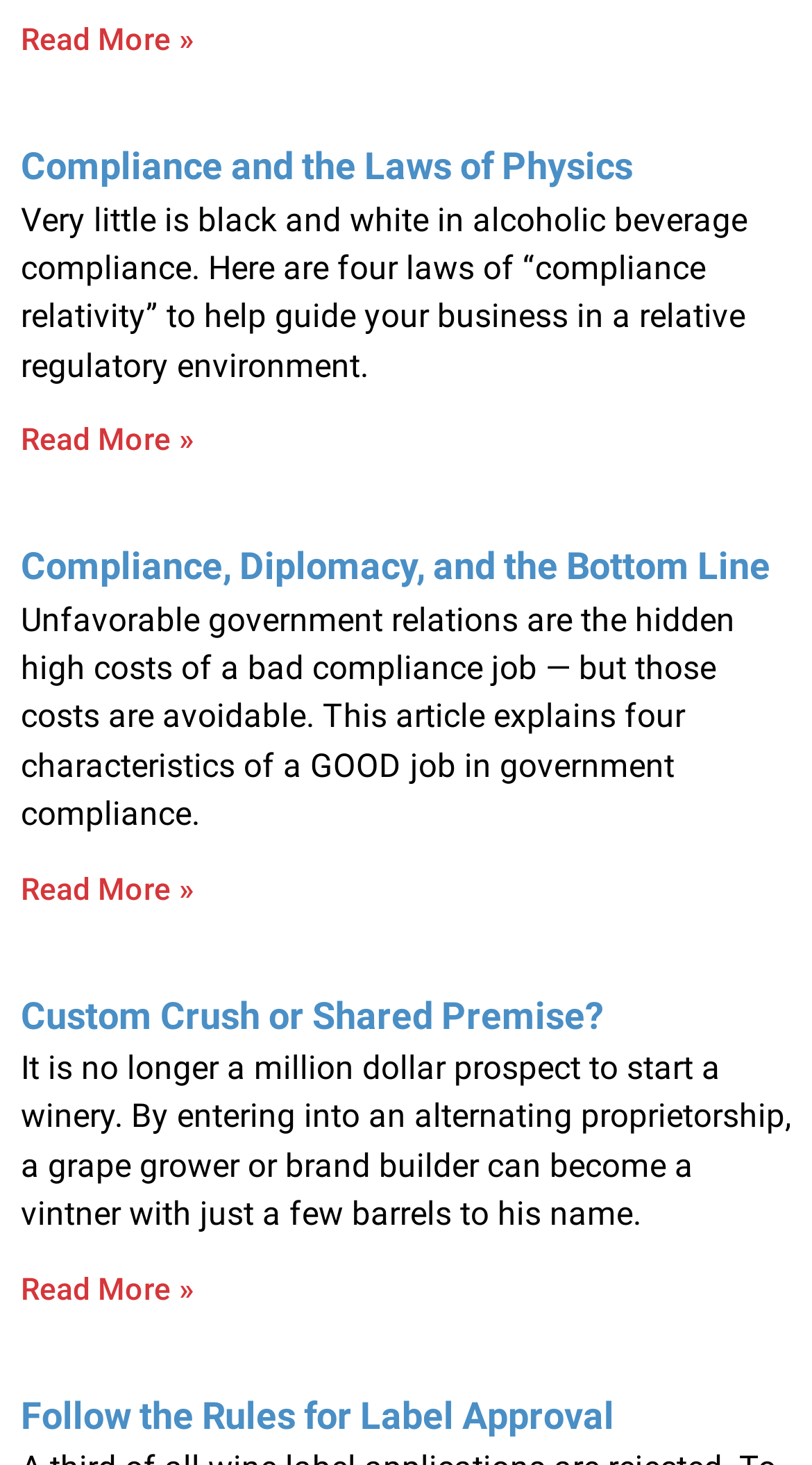What is the last topic discussed on this webpage?
Please look at the screenshot and answer in one word or a short phrase.

Follow the Rules for Label Approval